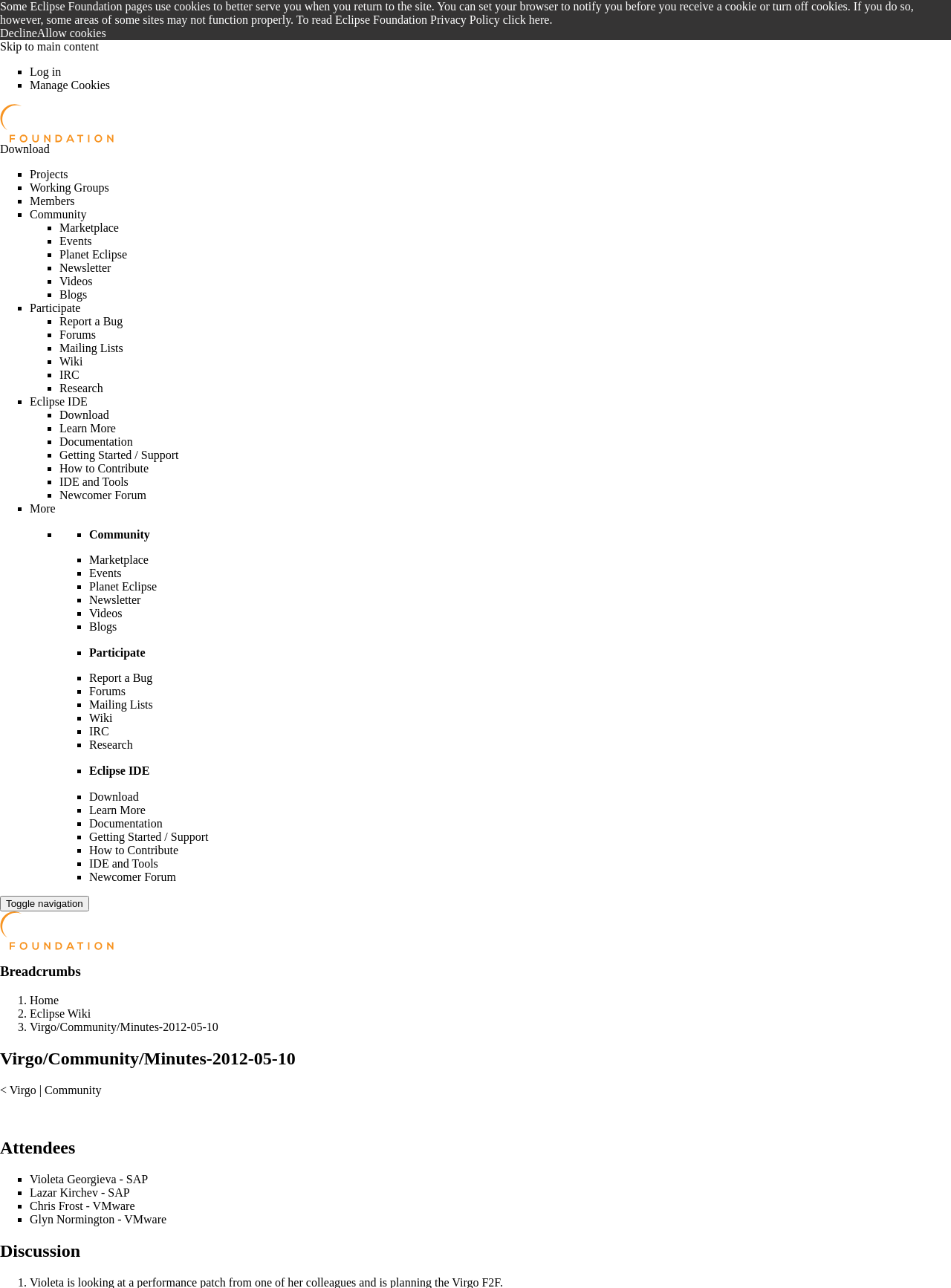Respond to the following query with just one word or a short phrase: 
How many links are there in the 'Community' section?

8